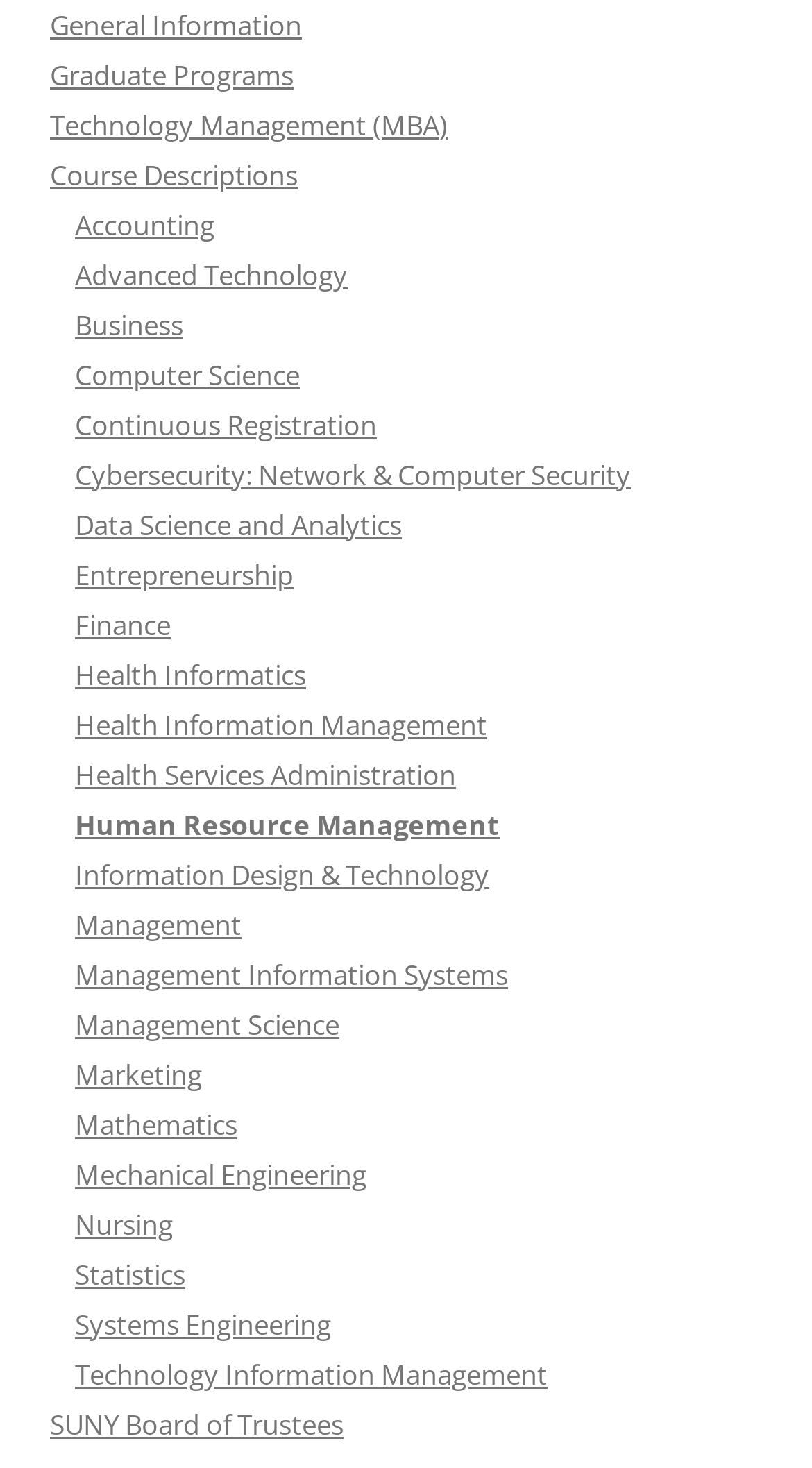Point out the bounding box coordinates of the section to click in order to follow this instruction: "view general information".

[0.062, 0.004, 0.372, 0.029]